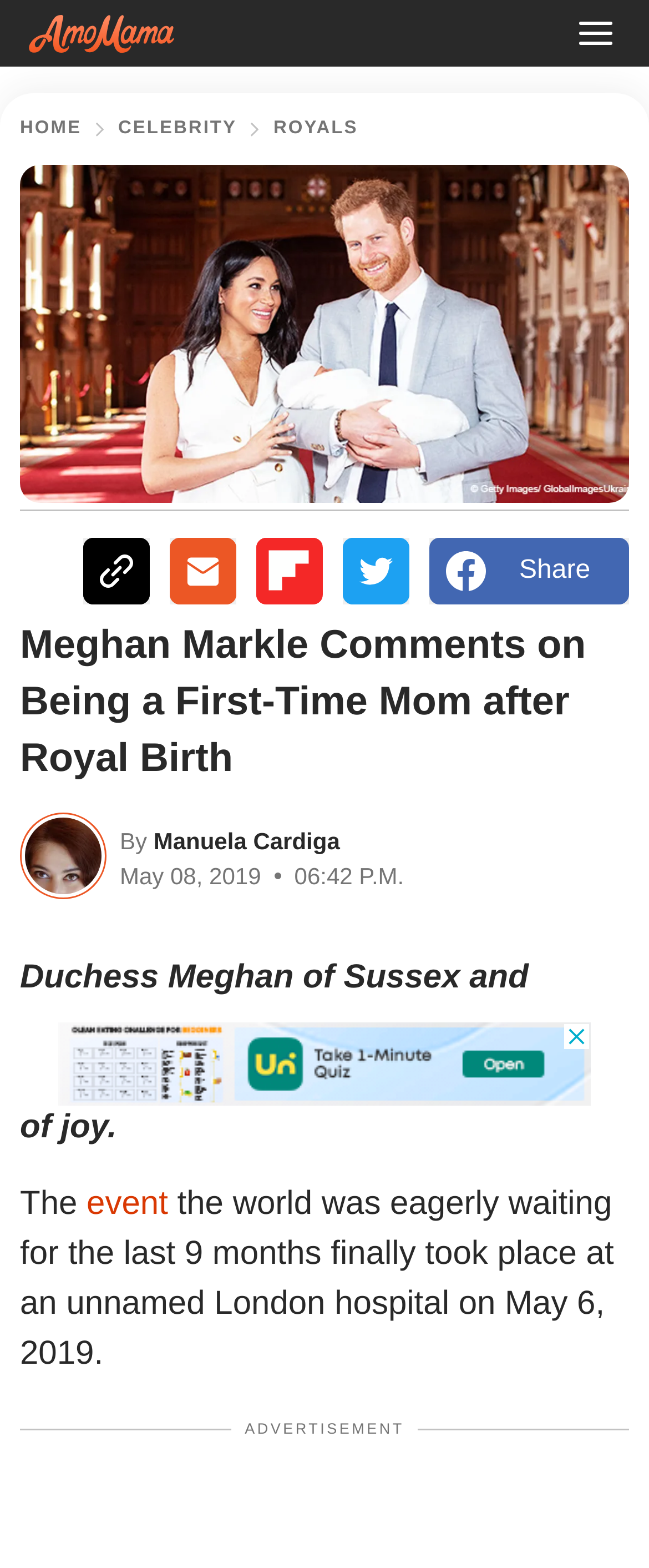Please predict the bounding box coordinates (top-left x, top-left y, bottom-right x, bottom-right y) for the UI element in the screenshot that fits the description: parent_node: By Manuela Cardiga

[0.031, 0.518, 0.164, 0.574]